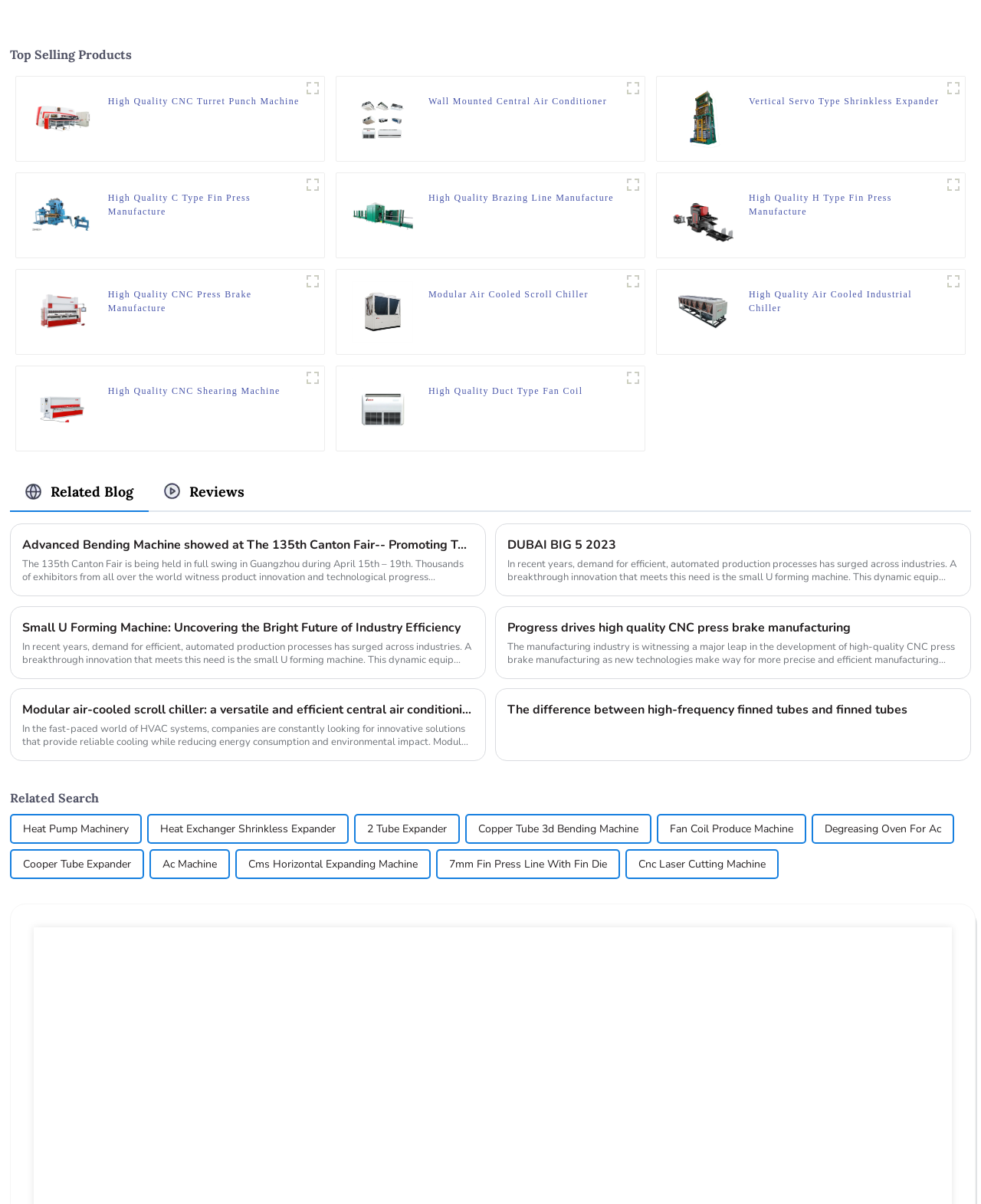Find the bounding box coordinates for the area you need to click to carry out the instruction: "Read the recent post Rise Up to The Sky for #Arborday". The coordinates should be four float numbers between 0 and 1, indicated as [left, top, right, bottom].

None